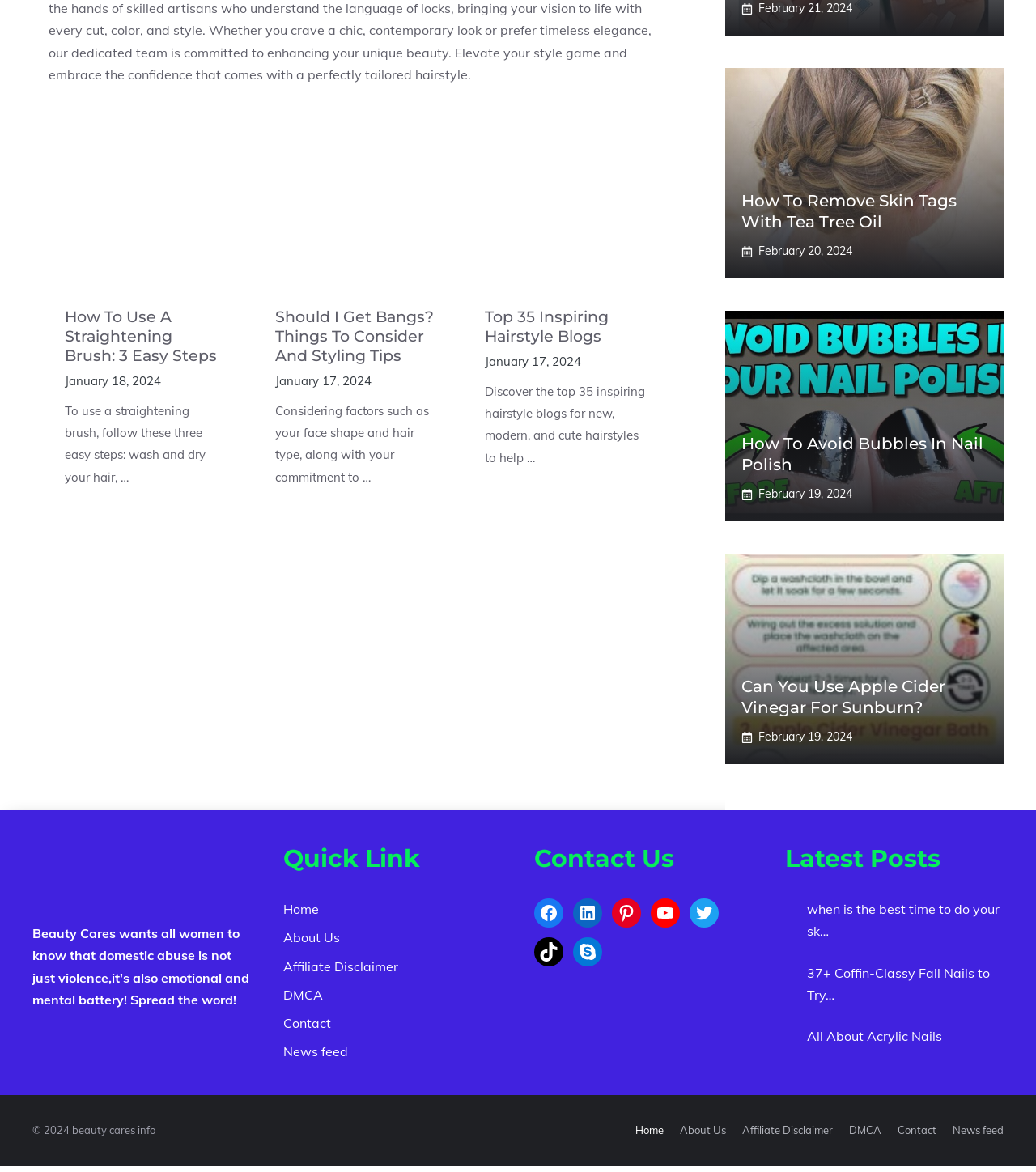Identify the bounding box for the UI element that is described as follows: "Top 35 Inspiring Hairstyle Blogs".

[0.468, 0.262, 0.588, 0.295]